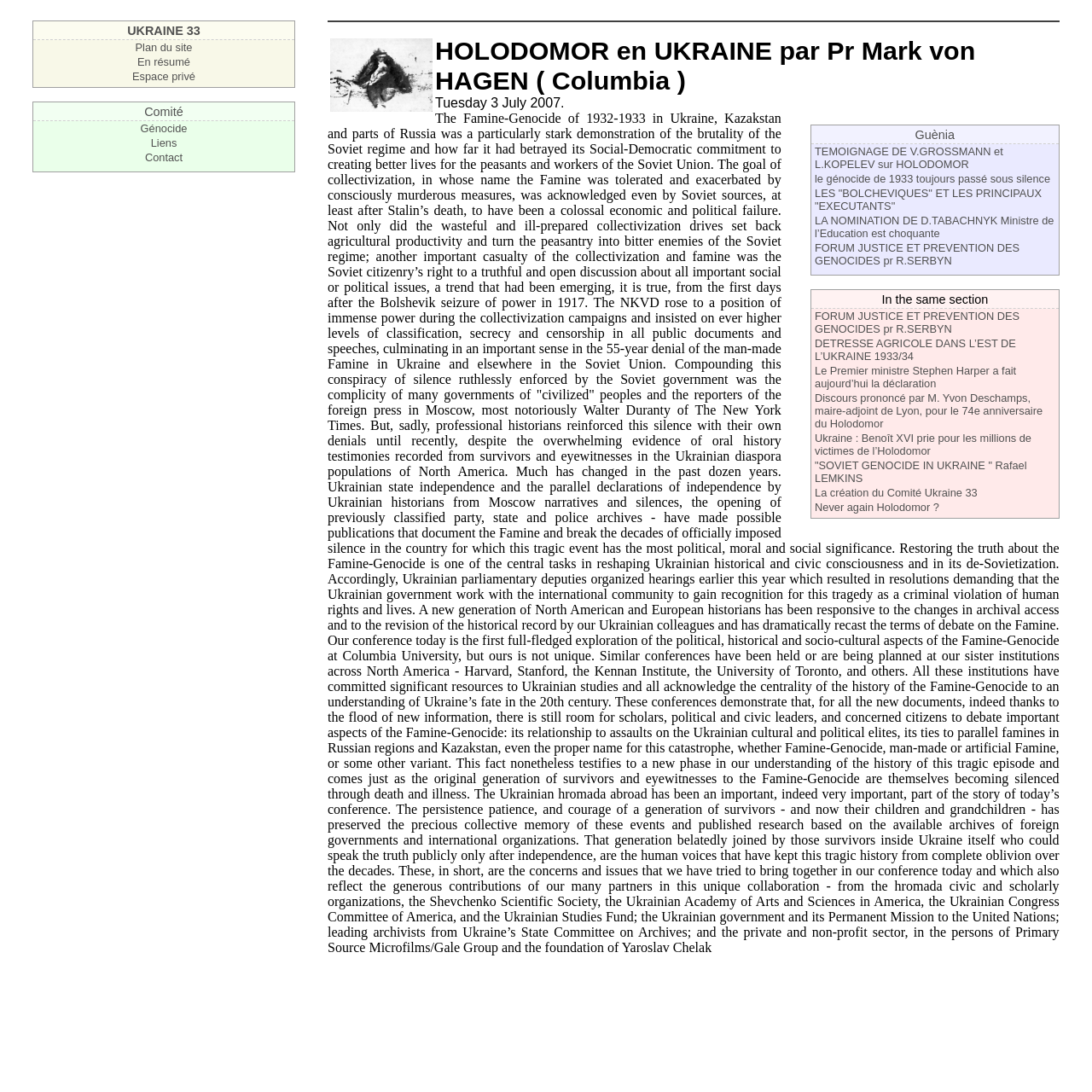Can you find the bounding box coordinates for the element that needs to be clicked to execute this instruction: "Read the article about HOLODOMOR in Ukraine"? The coordinates should be given as four float numbers between 0 and 1, i.e., [left, top, right, bottom].

[0.3, 0.033, 0.97, 0.088]